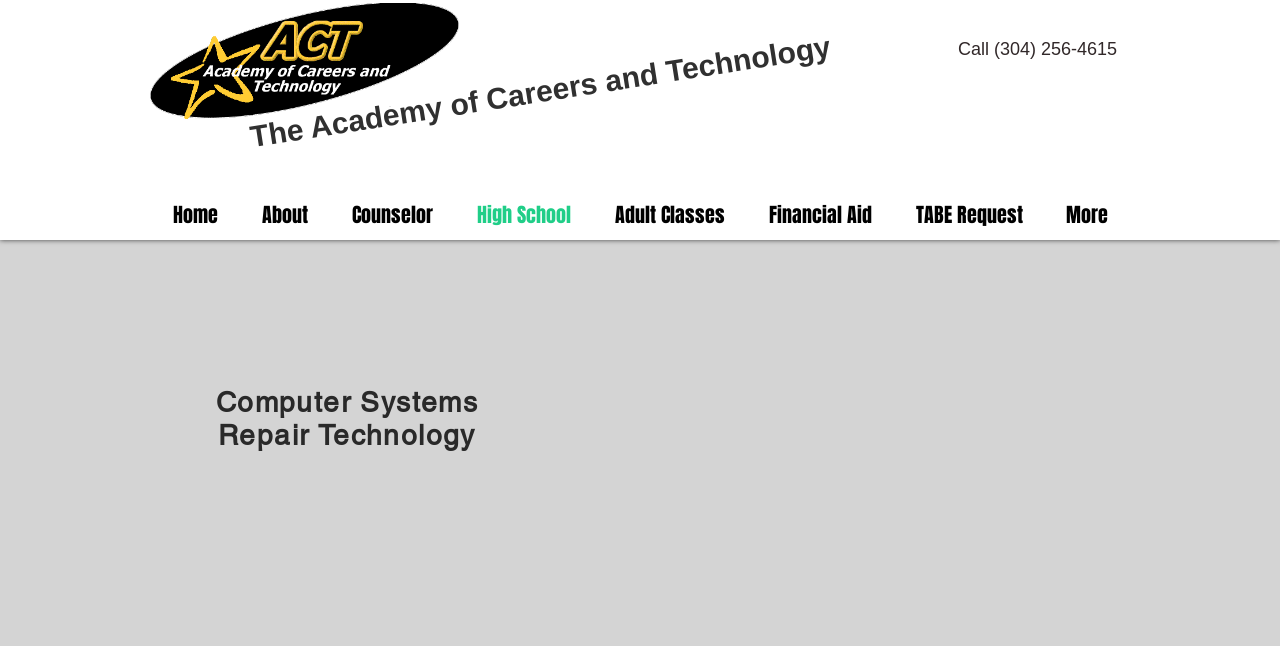Locate the bounding box coordinates of the clickable part needed for the task: "Click the logo".

[0.117, 0.005, 0.359, 0.184]